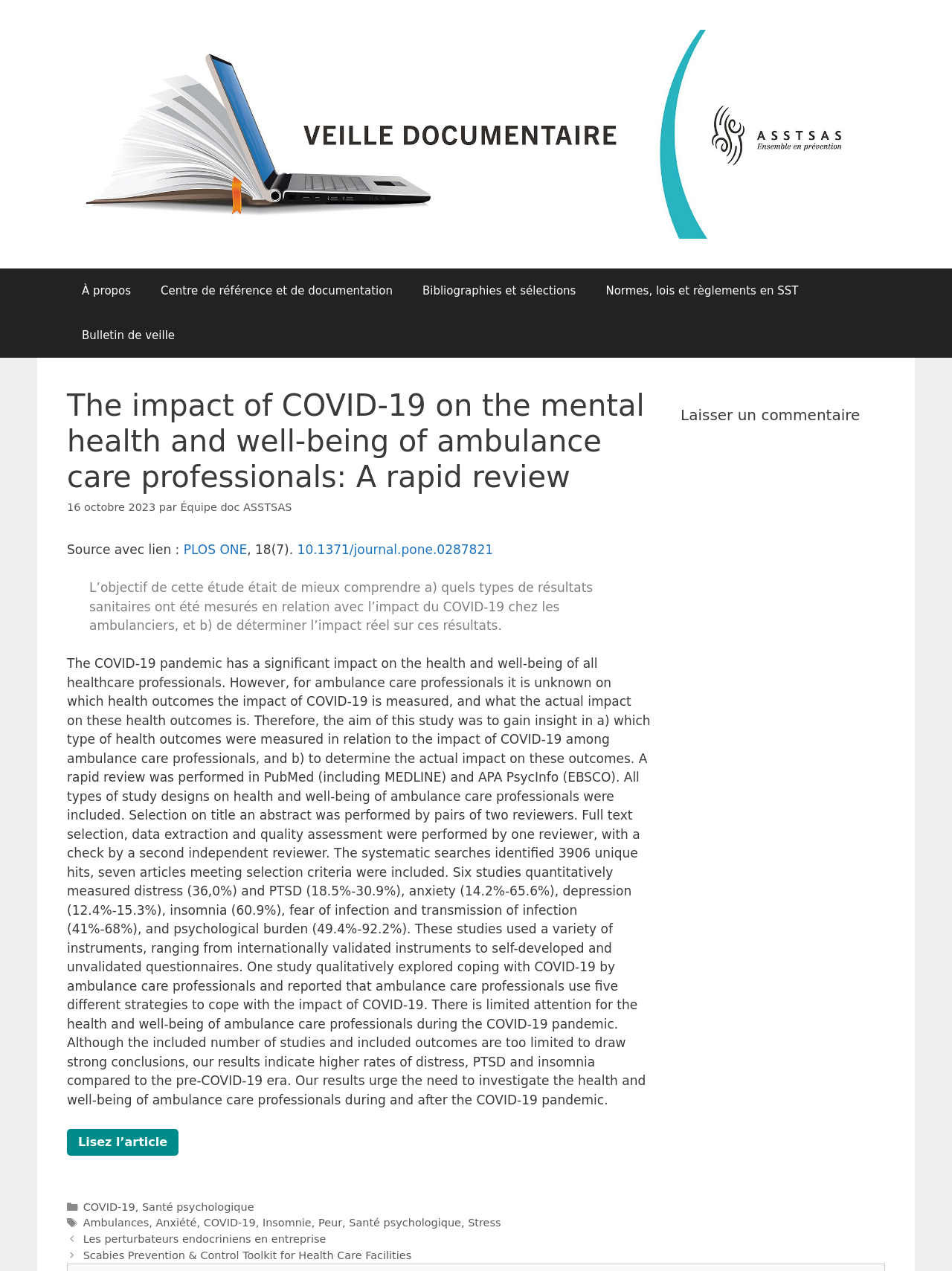Find the bounding box coordinates for the HTML element specified by: "schedule a visit to our".

None